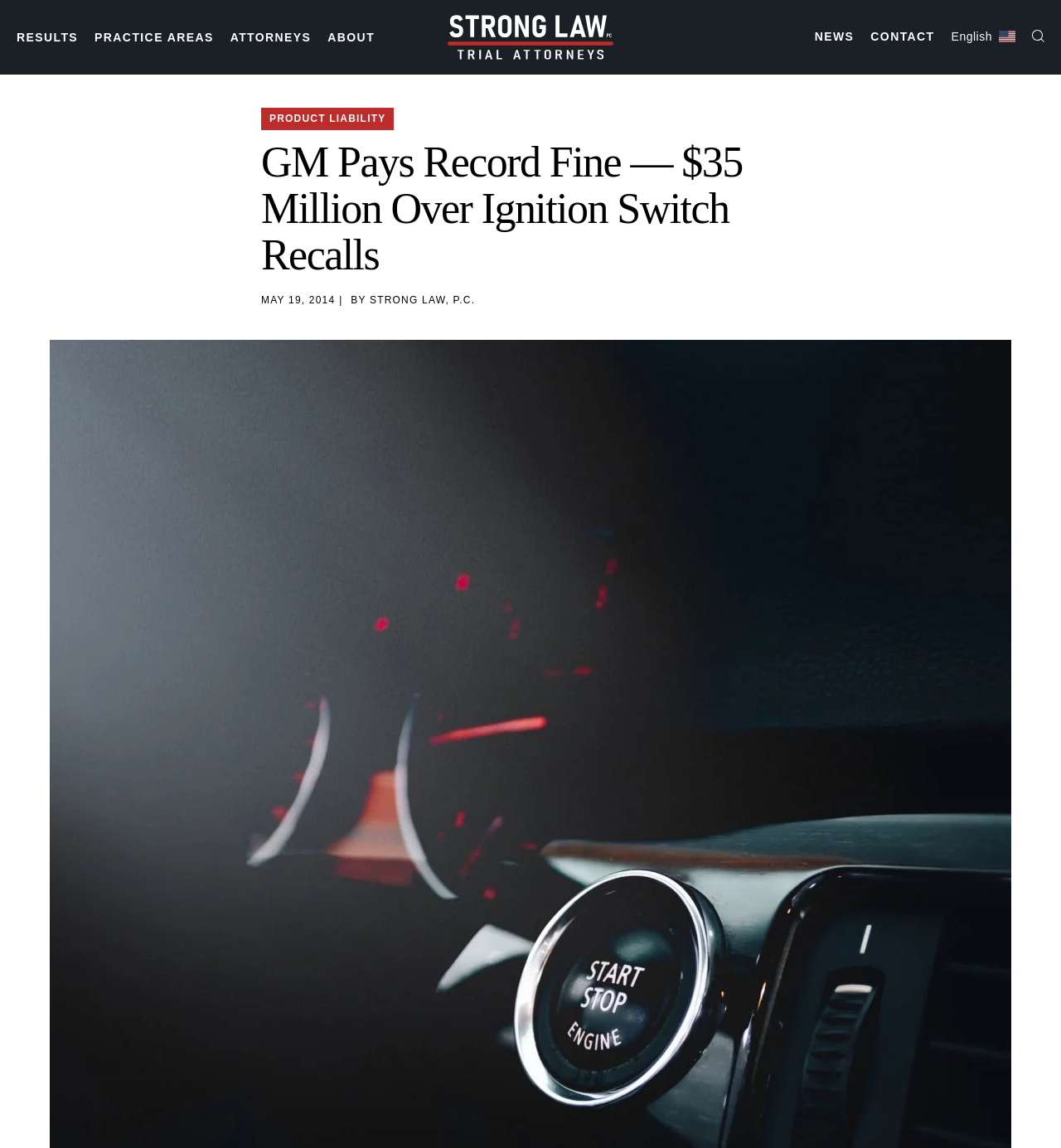Answer the question below in one word or phrase:
How many images are there in the top navigation bar?

2